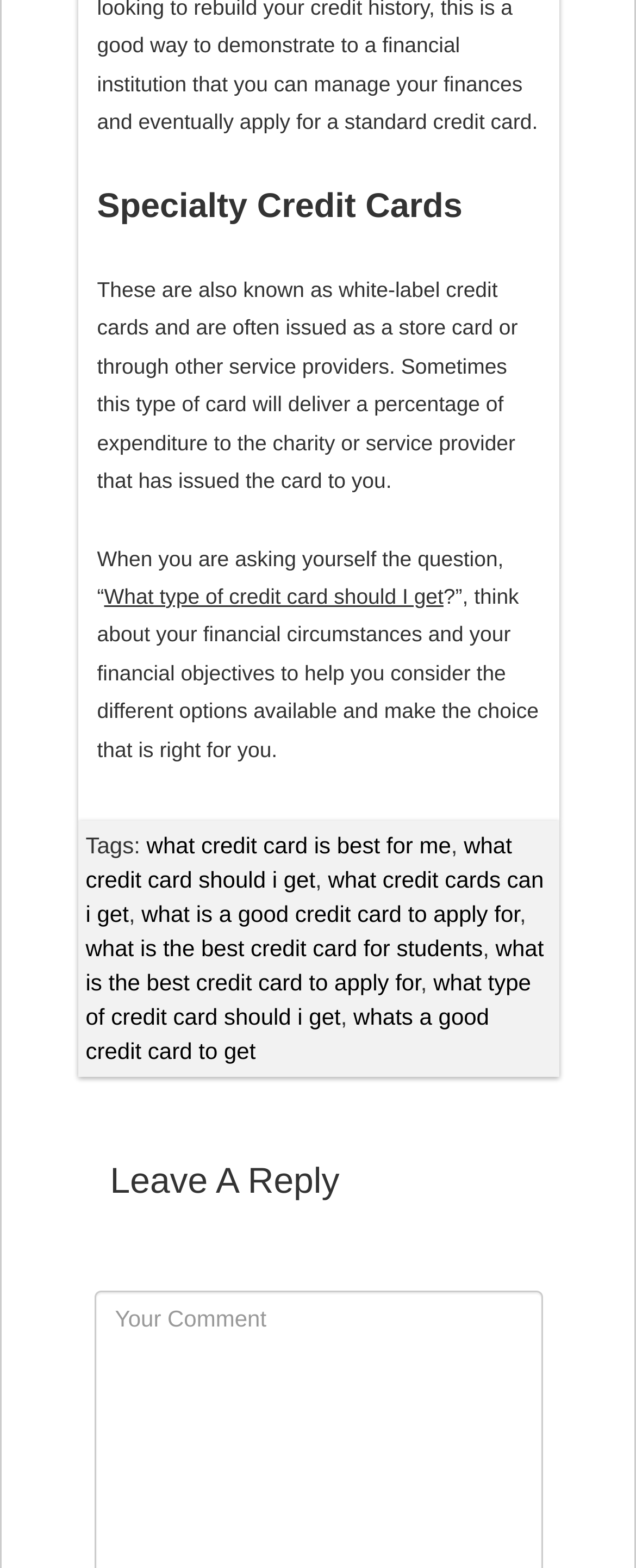Please find the bounding box coordinates of the element that must be clicked to perform the given instruction: "Click on 'Guaranteed Credit Approval' link". The coordinates should be four float numbers from 0 to 1, i.e., [left, top, right, bottom].

[0.0, 0.254, 0.477, 0.271]